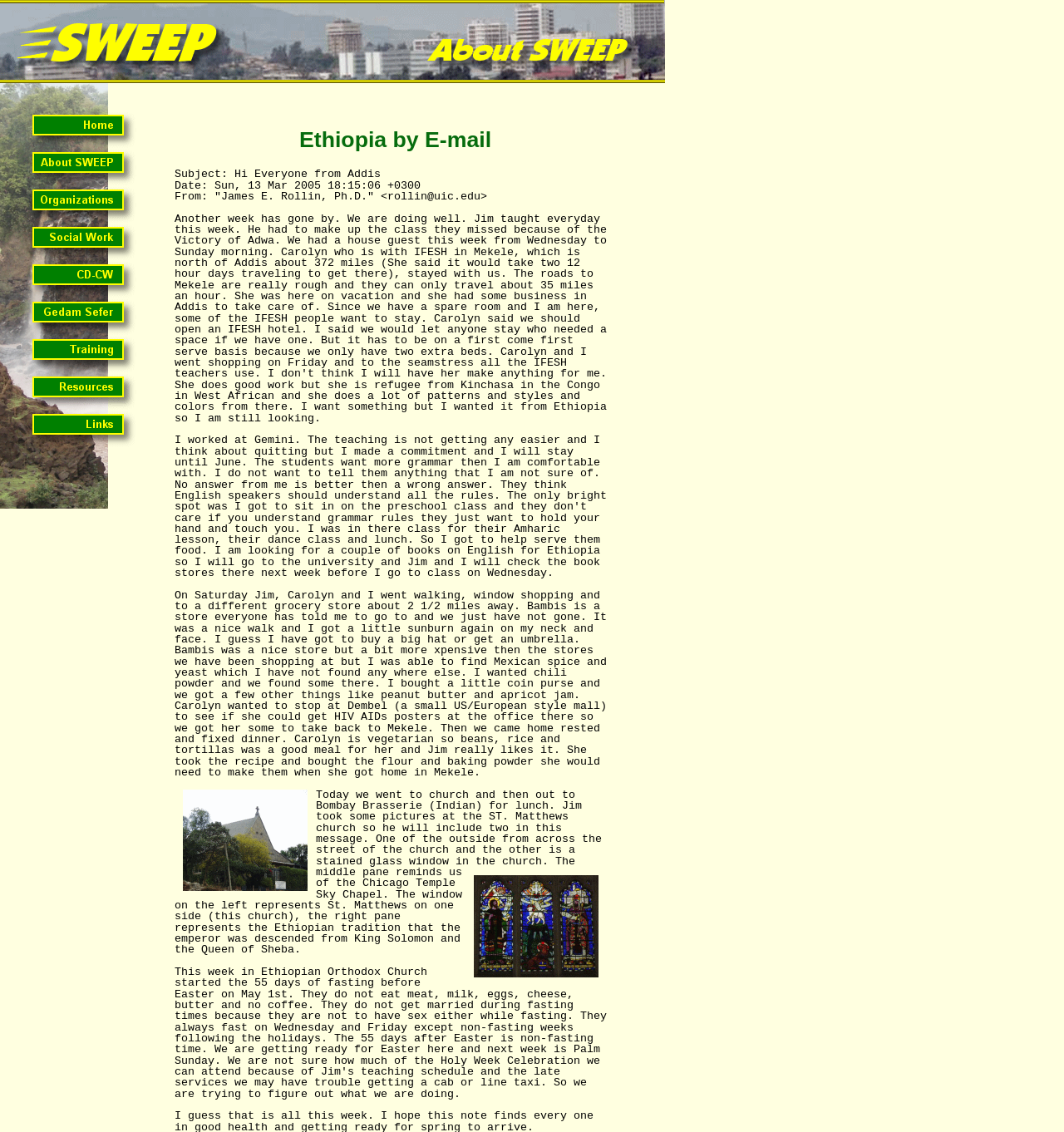What is the main topic of this webpage?
Look at the image and respond to the question as thoroughly as possible.

Based on the layout and structure of the webpage, it appears to be discussing social work, possibly a program or initiative related to social work, as there are multiple tables and images that suggest a formal or academic tone.